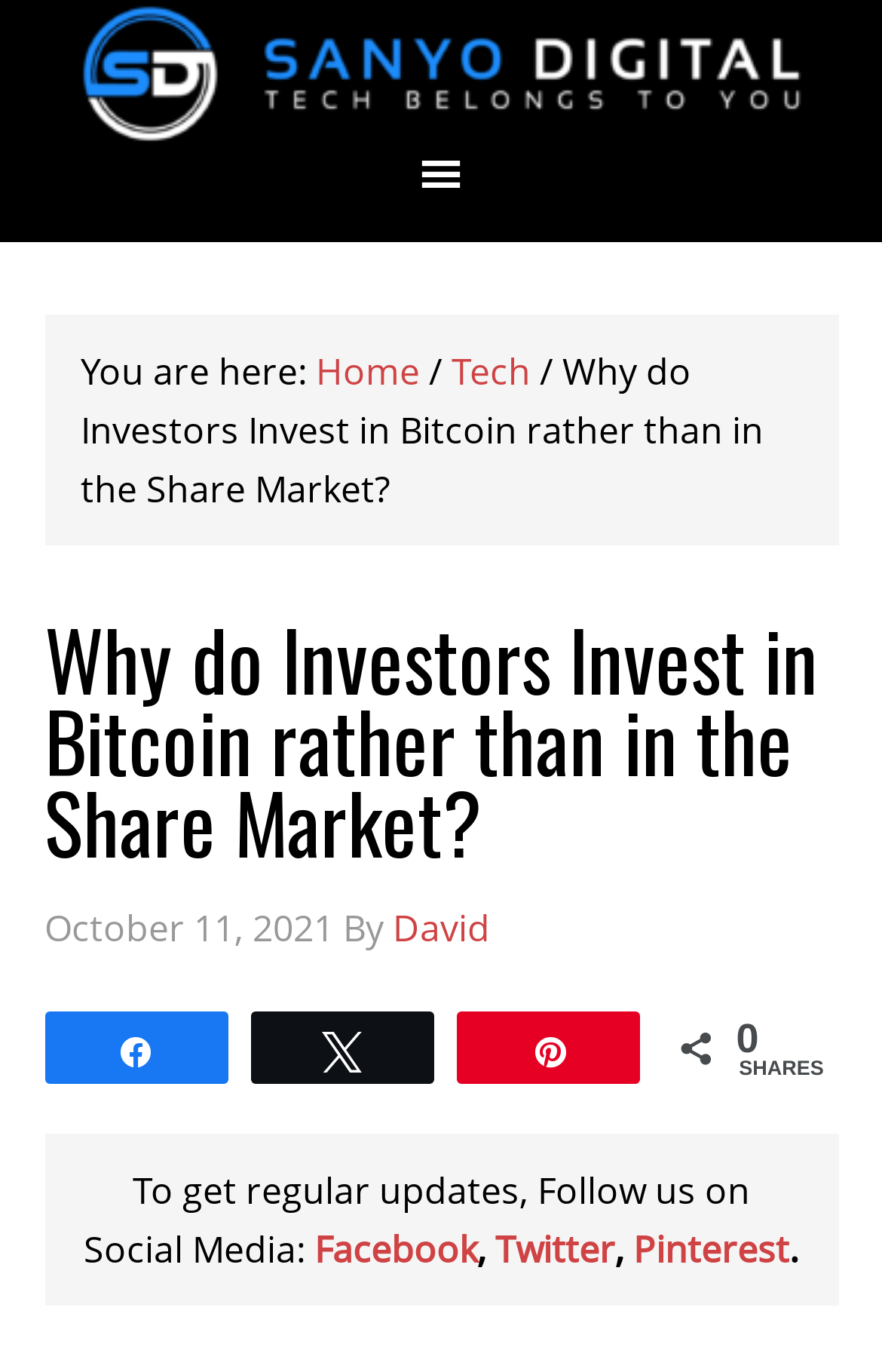What is the author of the current article?
Answer the question with a single word or phrase by looking at the picture.

David